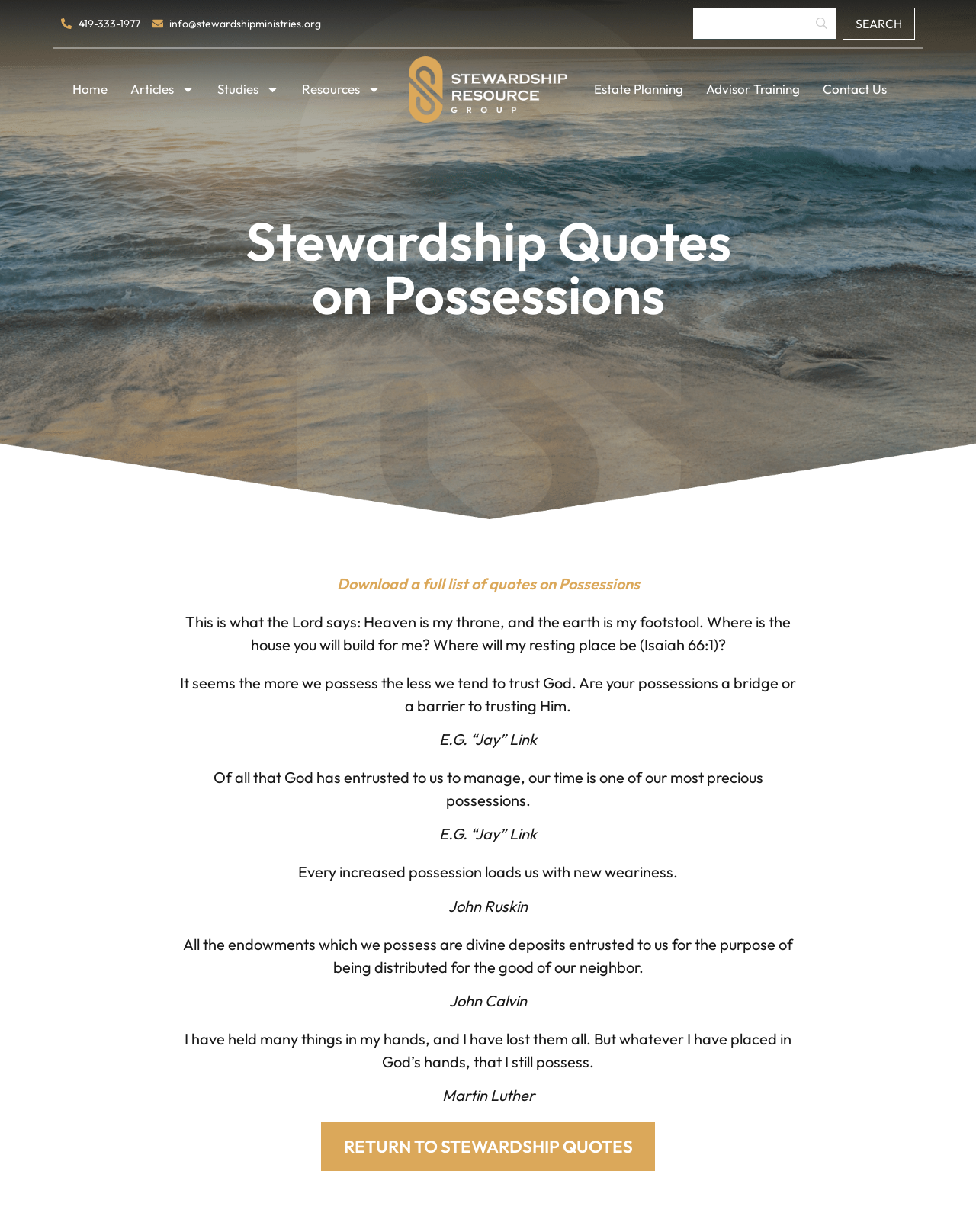What is the text of the first blockquote?
Based on the screenshot, respond with a single word or phrase.

This is what the Lord says: ...